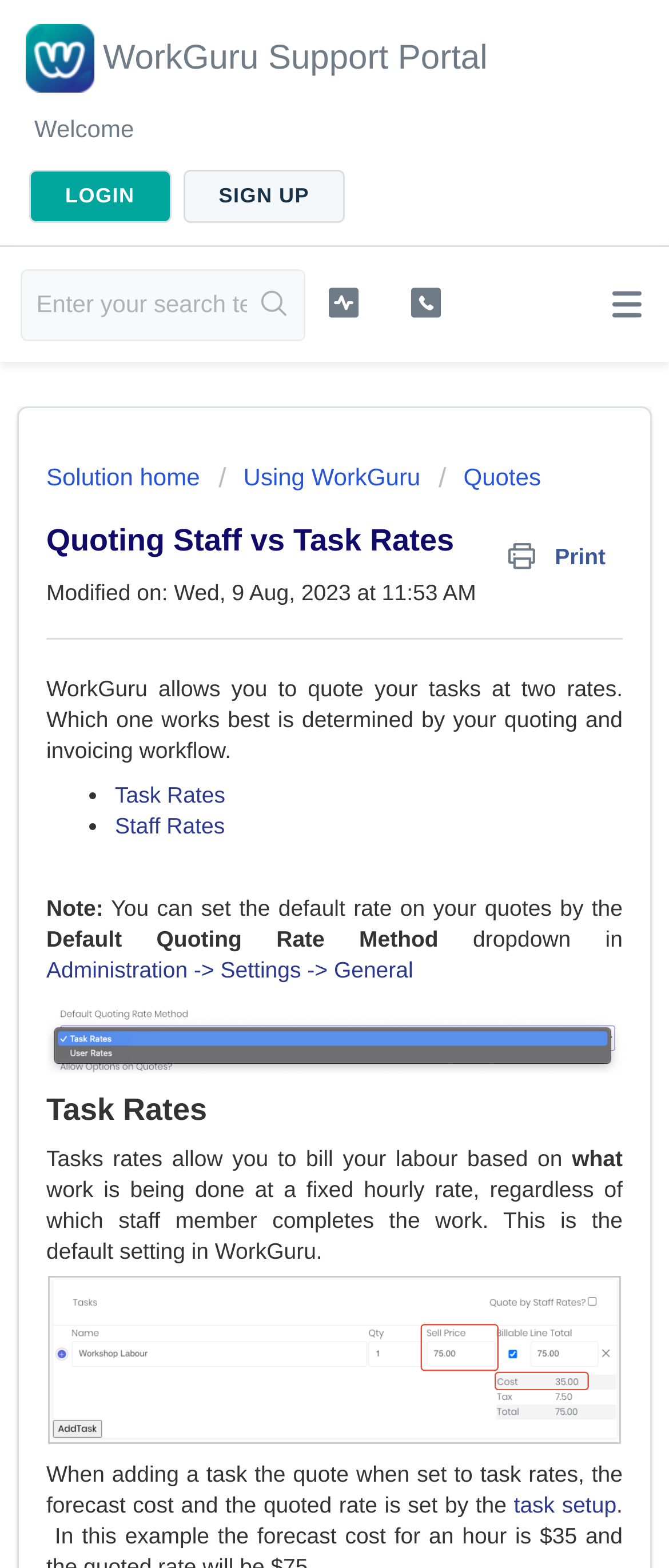Detail the webpage's structure and highlights in your description.

The webpage is a support portal for WorkGuru, a platform that allows users to quote tasks at two different rates. At the top left corner, there is a logo and a heading that reads "WorkGuru Support Portal". To the right of the logo, there are links to "LOGIN" and "SIGN UP". Below the heading, there is a search bar with a textbox and a "Search" button.

On the top right corner, there are three icons, a search icon, a bell icon, and a user icon. Below these icons, there are links to "Solution home", "Using WorkGuru", and "Quotes". The main content of the page is divided into sections, with headings and paragraphs of text.

The first section has a heading "Quoting Staff vs Task Rates" and a link to print the page. Below this, there is a paragraph of text that explains the purpose of the page. The text is followed by a list with two items, "Task Rates" and "Staff Rates", each with a link.

The next section has a heading "Task Rates" and explains how task rates work in WorkGuru. The text is divided into paragraphs and includes links to related topics. There are also two images on the page, one below the "Task Rates" heading and another below the text.

At the bottom of the page, there is a link to "Download" and another link to "Administration -> Settings -> General". The page has a clean and organized layout, making it easy to navigate and find the desired information.